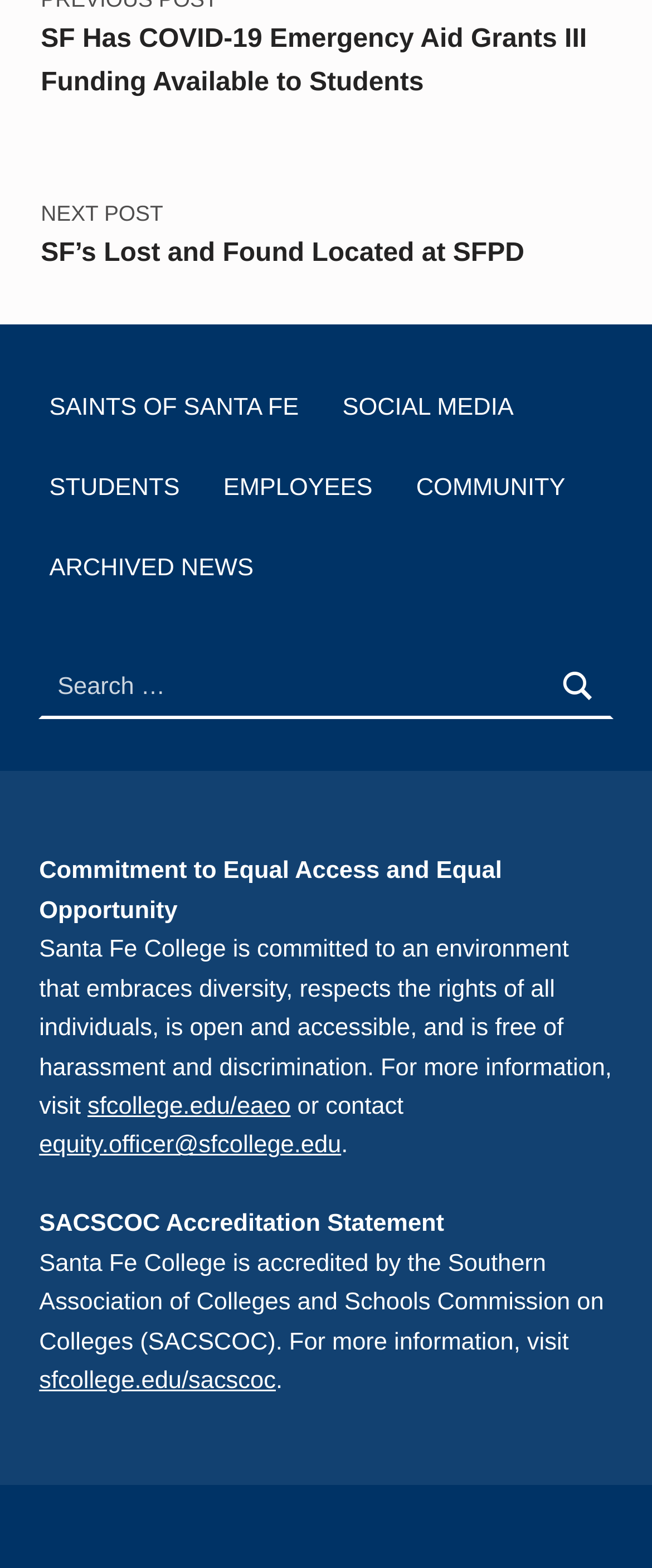Please specify the bounding box coordinates of the clickable region to carry out the following instruction: "Go to next post". The coordinates should be four float numbers between 0 and 1, in the format [left, top, right, bottom].

[0.063, 0.097, 0.937, 0.205]